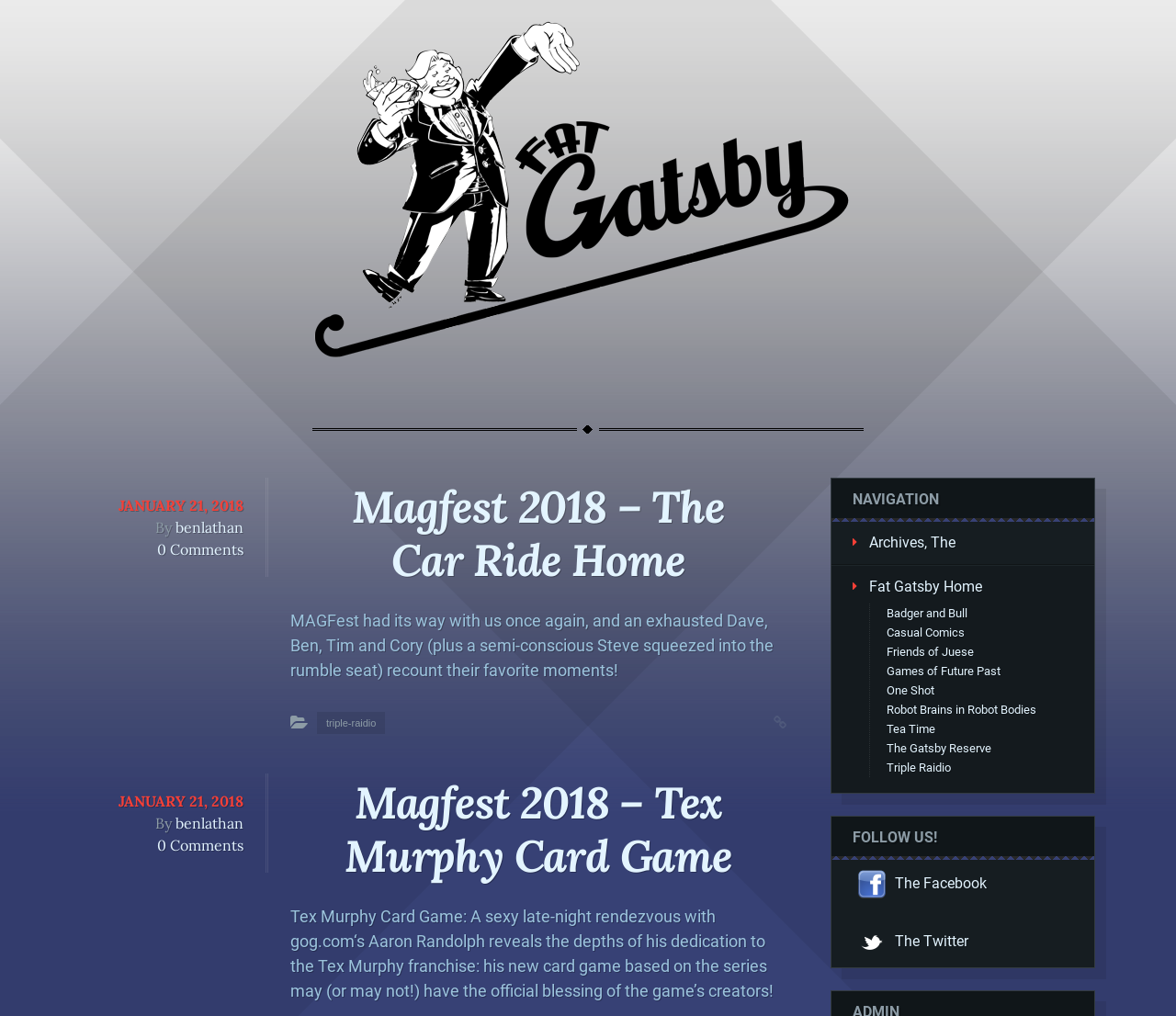What is the date of the first article?
Please provide a detailed and thorough answer to the question.

I found the date by looking at the time element inside the first article element, which has a bounding box coordinate of [0.069, 0.486, 0.207, 0.508]. The text inside this element is 'Sunday, January 21, 2018, 5:54 pm', so the date is Sunday, January 21, 2018.